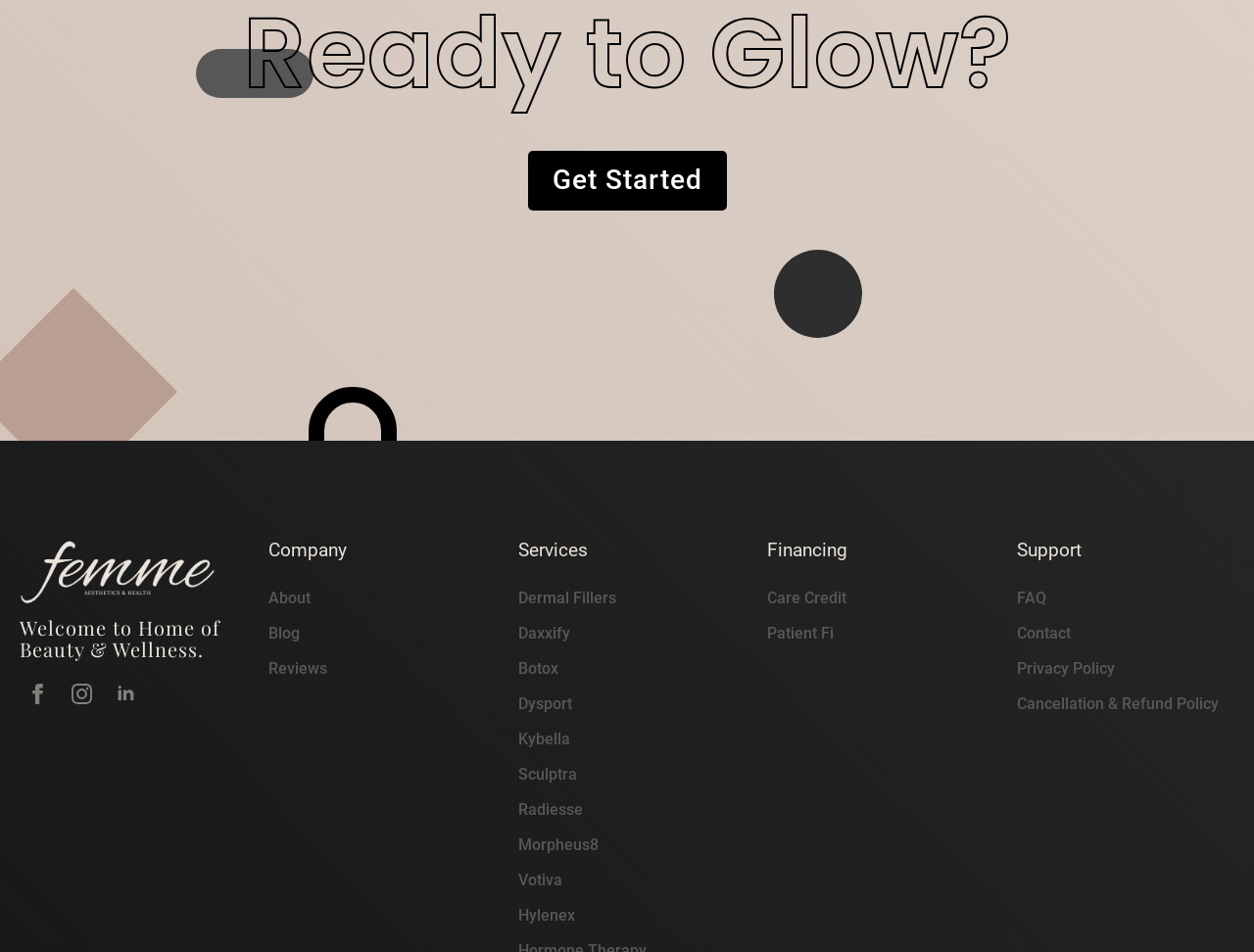Determine the bounding box coordinates of the UI element described below. Use the format (top-left x, top-left y, bottom-right x, bottom-right y) with floating point numbers between 0 and 1: Cancellation & Refund Policy

[0.811, 0.727, 0.972, 0.752]